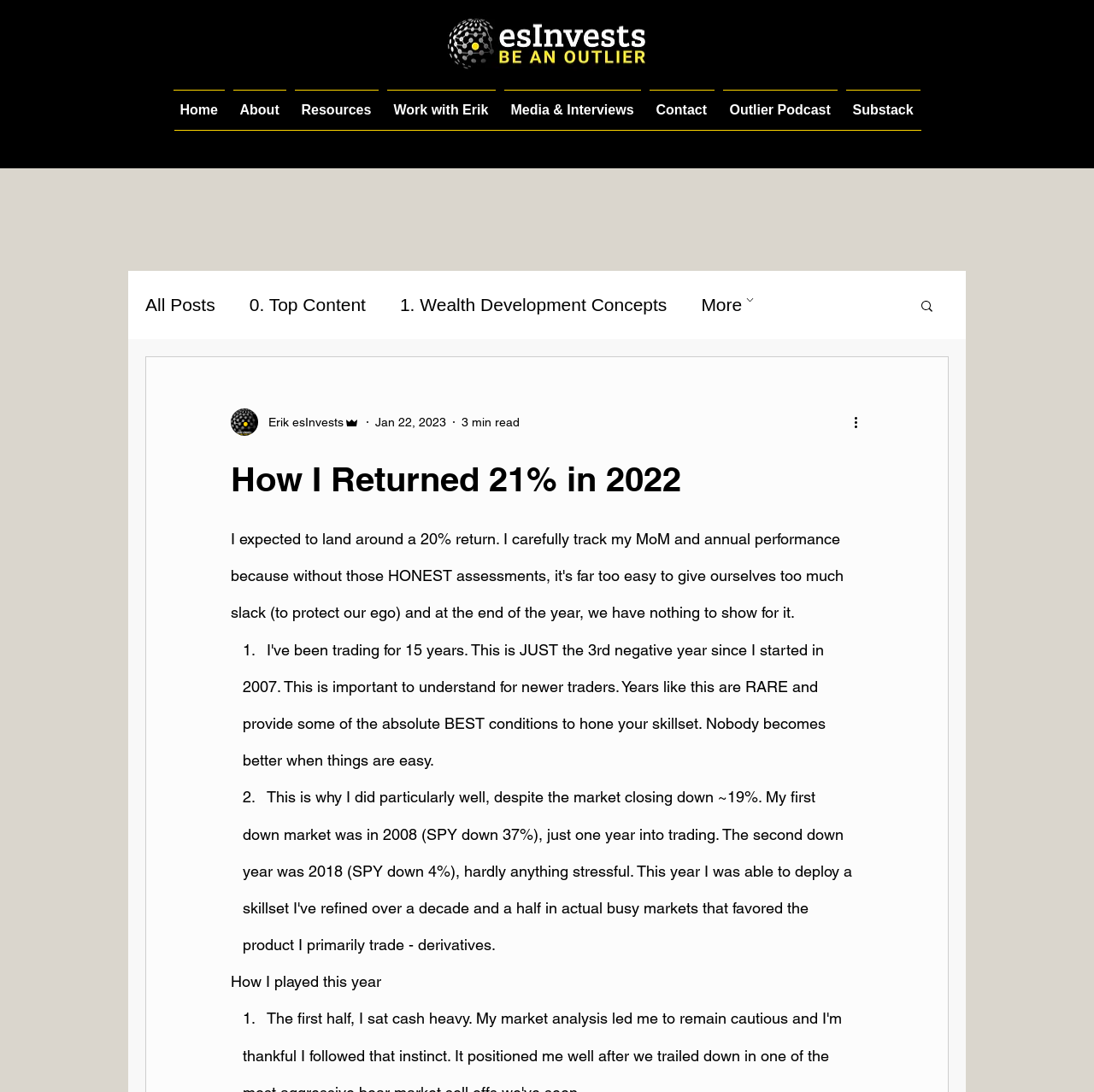What is the category of the blog post?
Please describe in detail the information shown in the image to answer the question.

I found the category of the blog post by looking at the navigation section where it says '1. Wealth Development Concepts', which suggests that this is the category of the current blog post.